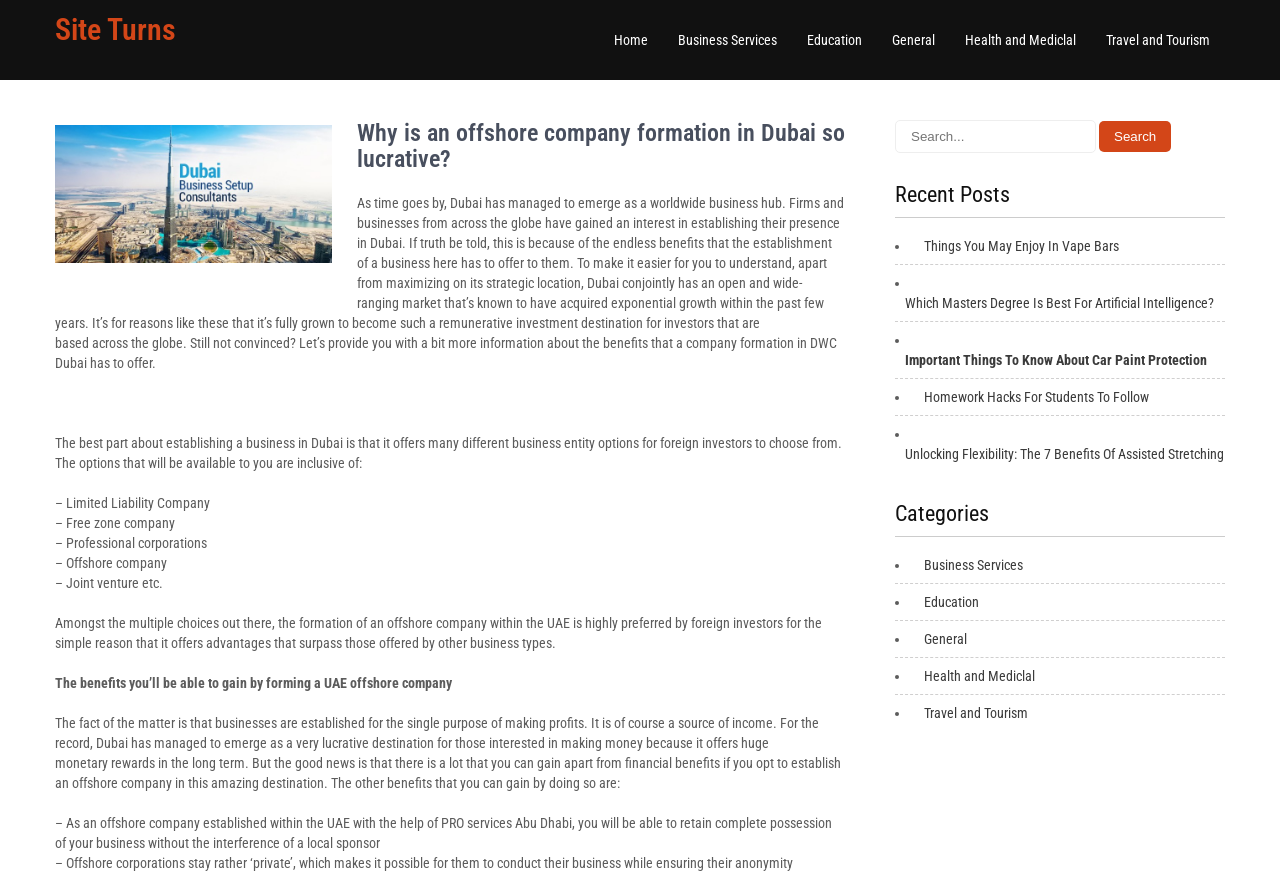Given the description of the UI element: "Education", predict the bounding box coordinates in the form of [left, top, right, bottom], with each value being a float between 0 and 1.

[0.714, 0.67, 0.765, 0.693]